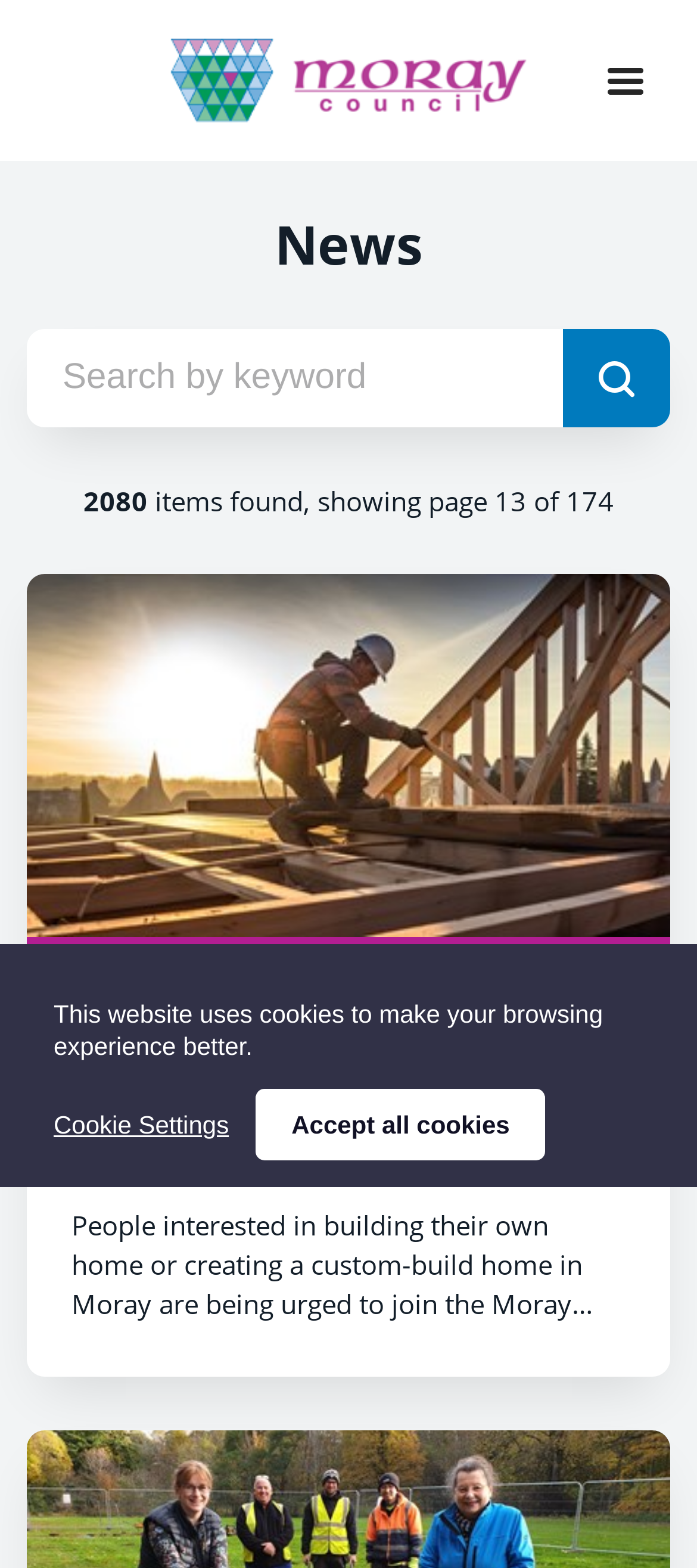Find the bounding box coordinates for the UI element that matches this description: "name="SearchString" placeholder="Search by keyword"".

[0.038, 0.21, 0.962, 0.273]